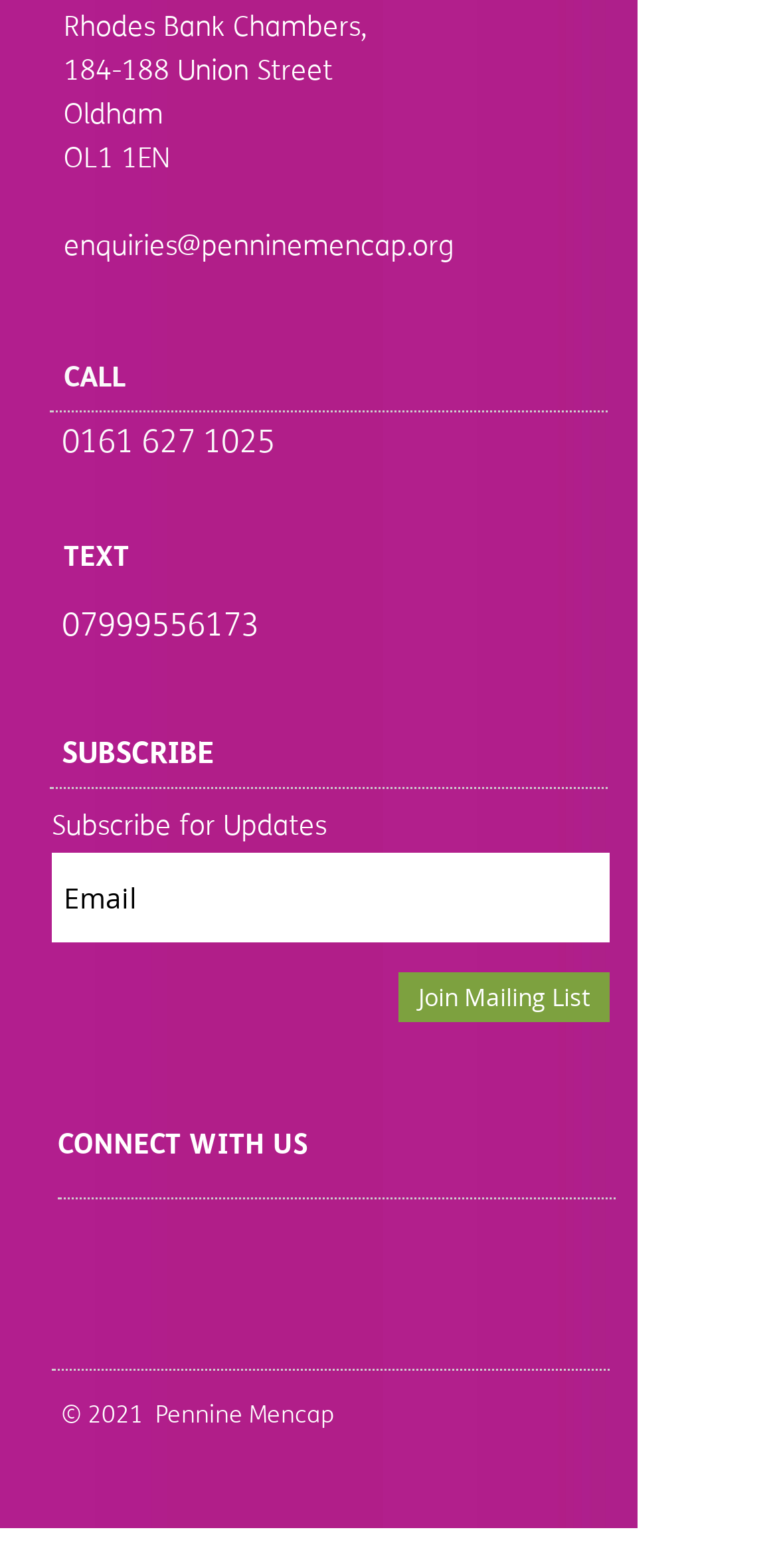Highlight the bounding box coordinates of the element that should be clicked to carry out the following instruction: "Text 07999556173". The coordinates must be given as four float numbers ranging from 0 to 1, i.e., [left, top, right, bottom].

[0.079, 0.386, 0.333, 0.412]